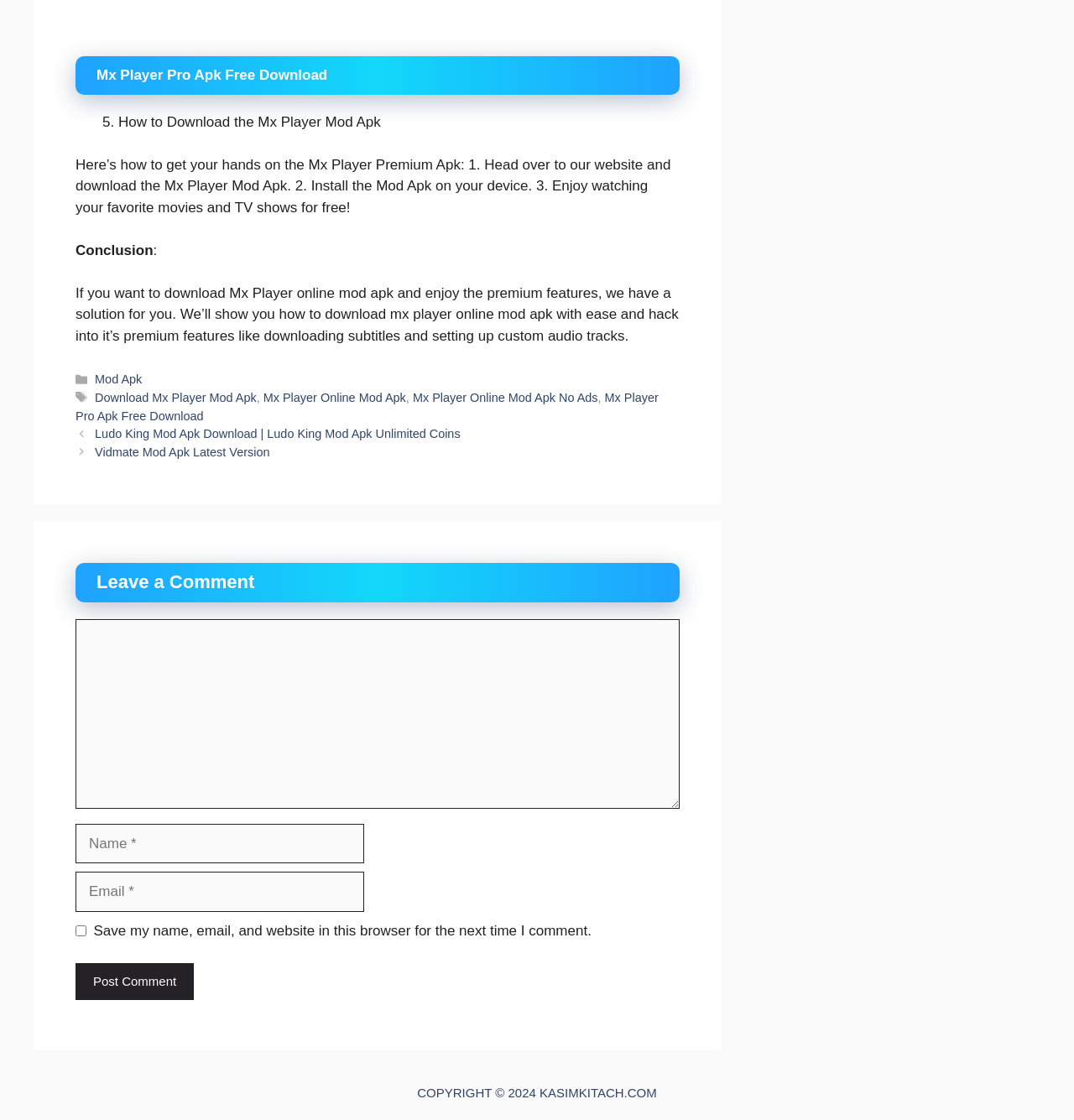What is the purpose of the textbox 'Comment'?
Respond to the question with a well-detailed and thorough answer.

The textbox 'Comment' is located under the heading 'Leave a Comment', which suggests that its purpose is to allow users to leave a comment on the webpage.